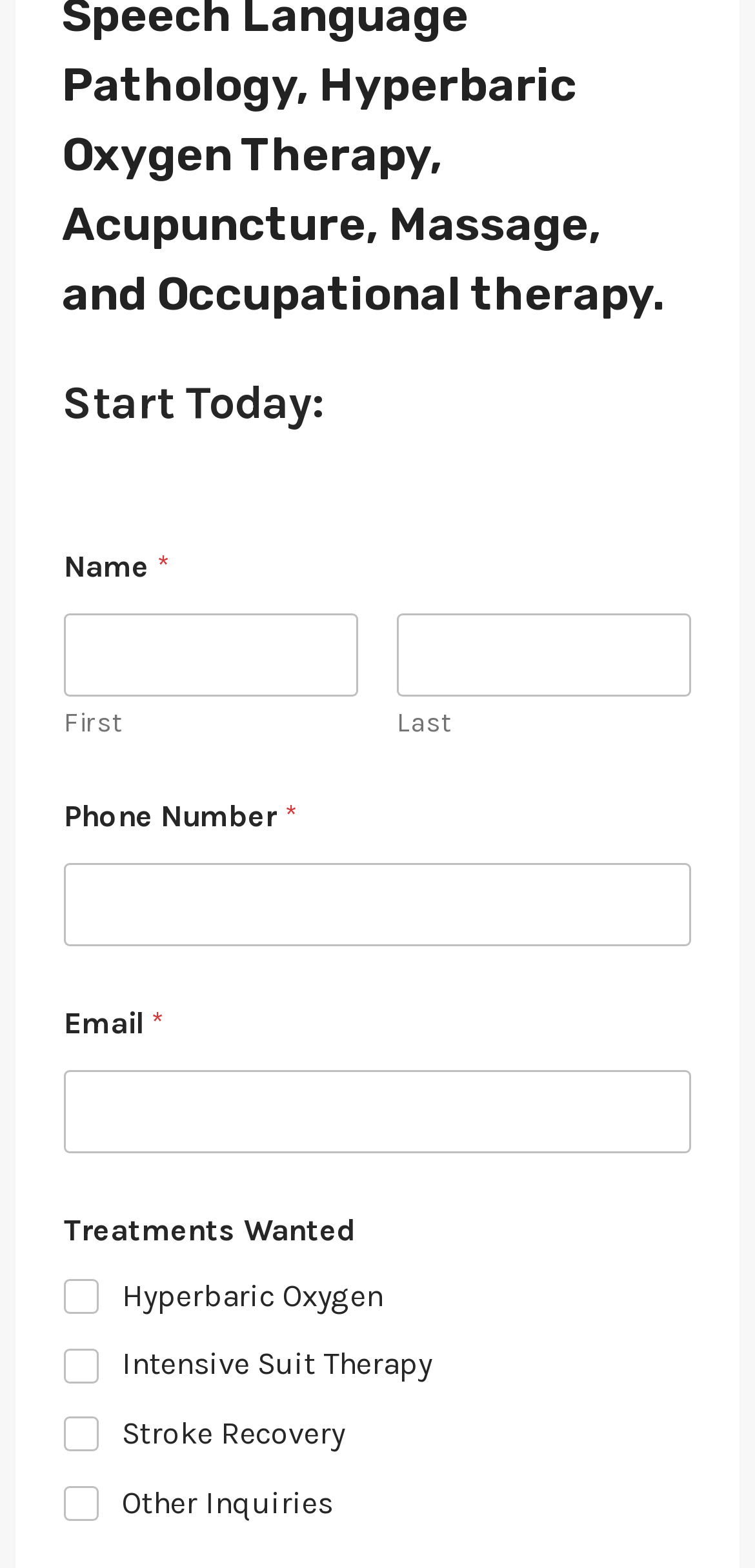Identify the bounding box of the UI element described as follows: "parent_node: Phone Number * name="wpforms[fields][3]"". Provide the coordinates as four float numbers in the range of 0 to 1 [left, top, right, bottom].

[0.085, 0.55, 0.915, 0.603]